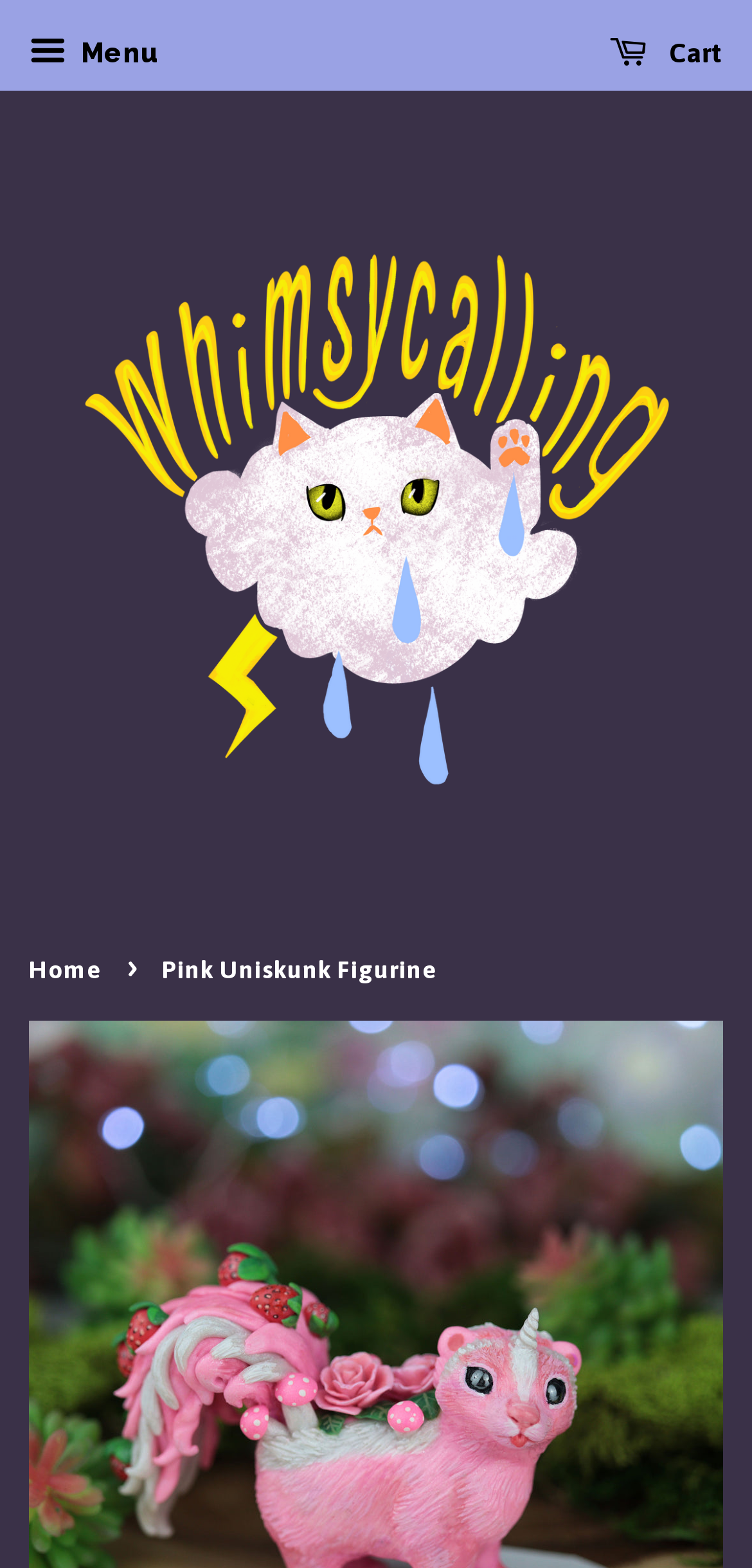Give an extensive and precise description of the webpage.

This webpage is about a Pink Uniskunk Figurine, which is a hand-sculpted and hand-painted decorative item. At the top left corner, there is a button labeled "Menu" that controls the mobile navigation. Next to it, on the top right corner, is a link to the shopping cart. 

Below the top navigation, there is a large image of the WhimsyCalling logo, which spans almost the entire width of the page. 

Underneath the logo, there is a navigation section labeled "breadcrumbs" that shows the current page's location within the website. This section is divided into two parts: a link to the "Home" page on the left, and a static text "Pink Uniskunk Figurine" on the right, which is likely the title of the current page.